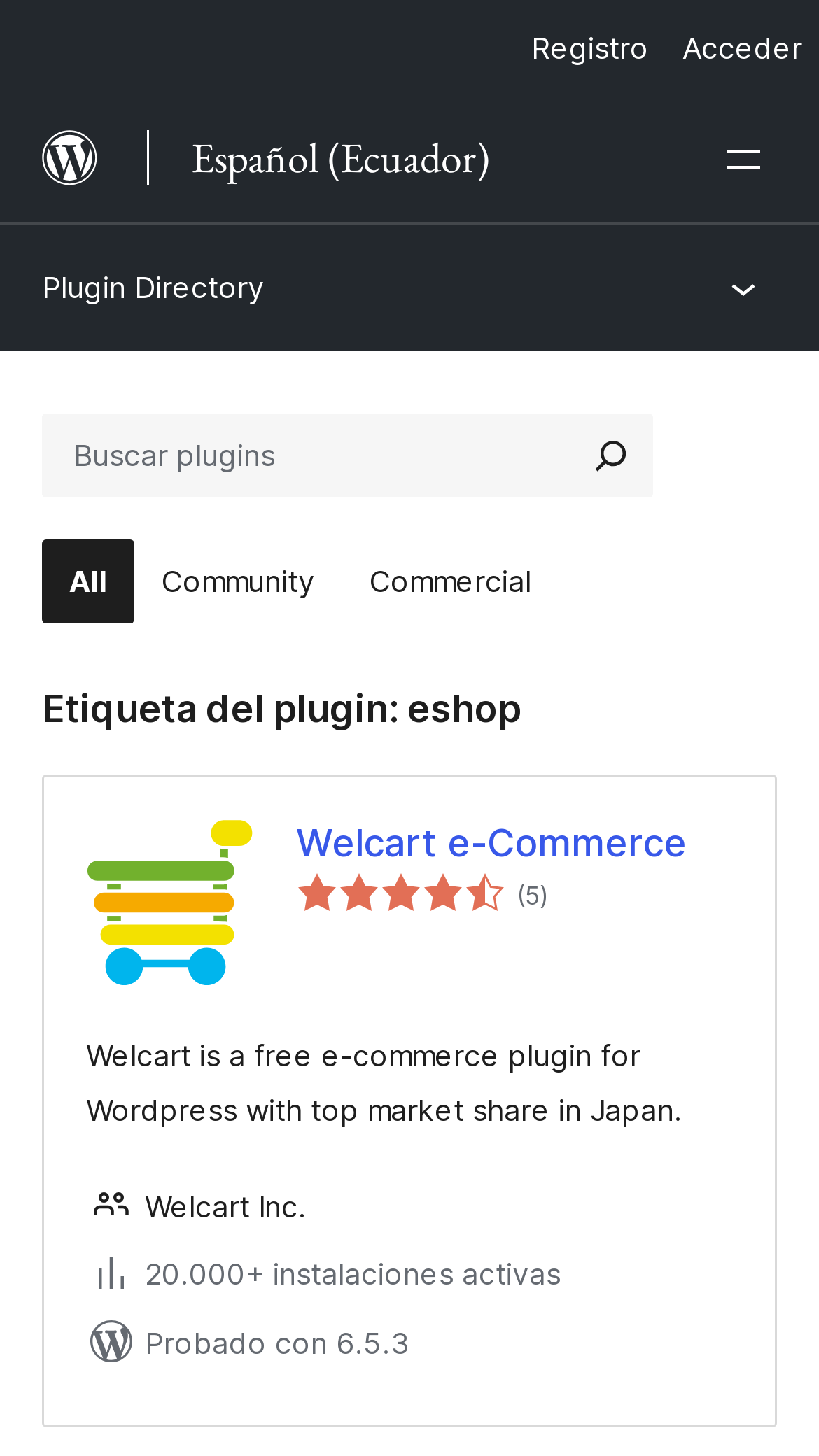Specify the bounding box coordinates of the element's area that should be clicked to execute the given instruction: "View next post". The coordinates should be four float numbers between 0 and 1, i.e., [left, top, right, bottom].

None